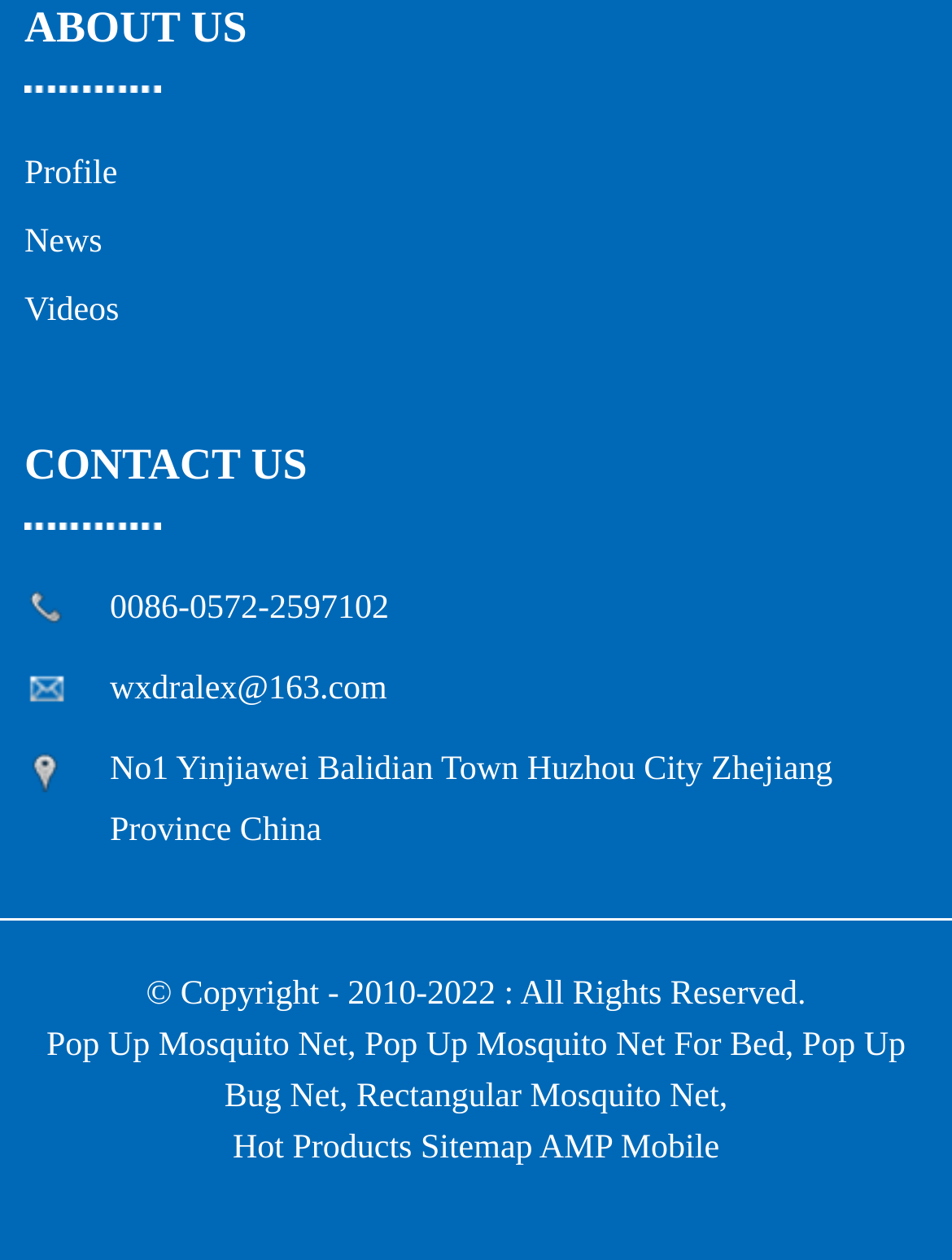Based on the element description Rectangular Mosquito Net, identify the bounding box of the UI element in the given webpage screenshot. The coordinates should be in the format (top-left x, top-left y, bottom-right x, bottom-right y) and must be between 0 and 1.

[0.374, 0.857, 0.755, 0.886]